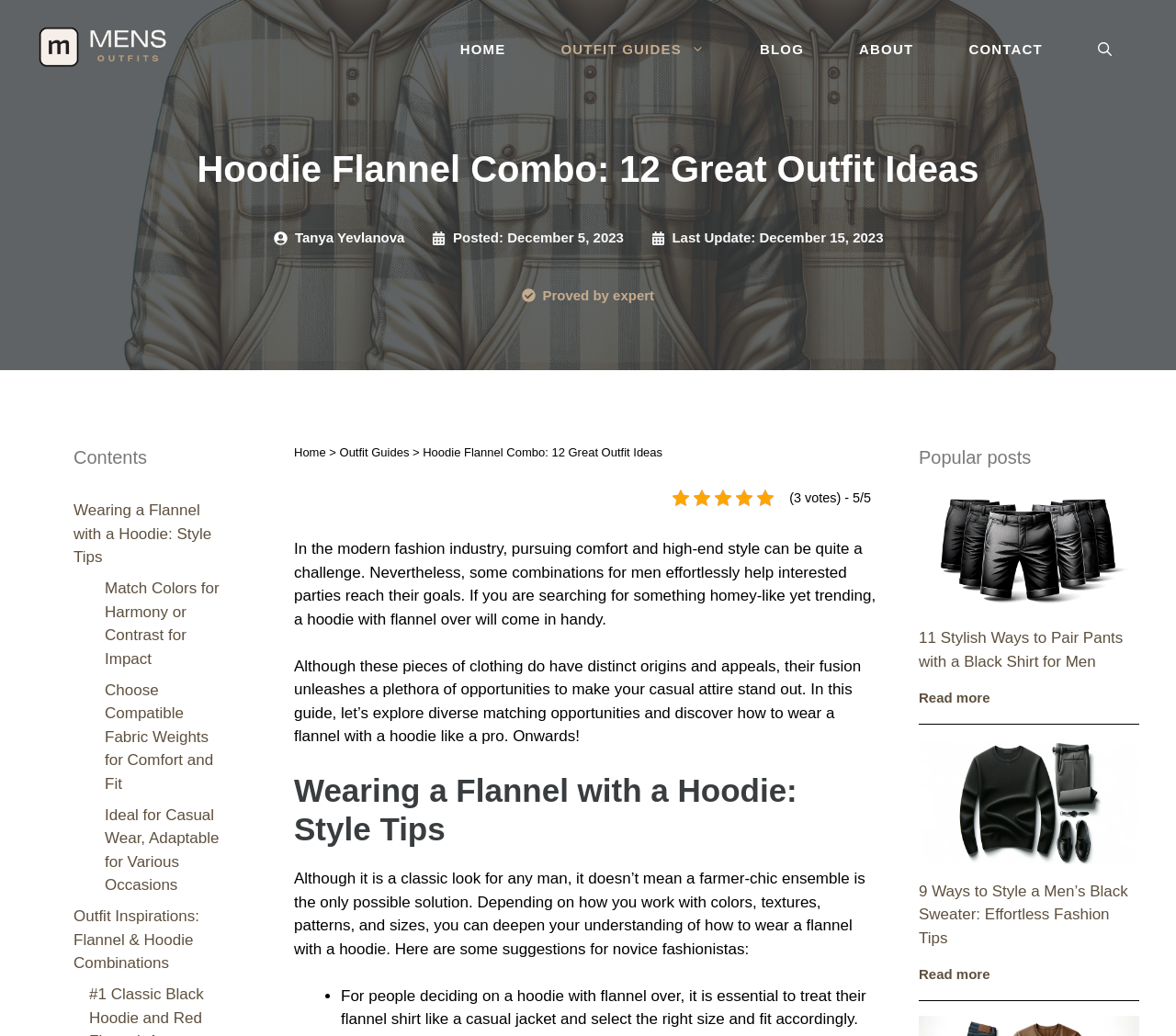Locate the headline of the webpage and generate its content.

Hoodie Flannel Combo: 12 Great Outfit Ideas